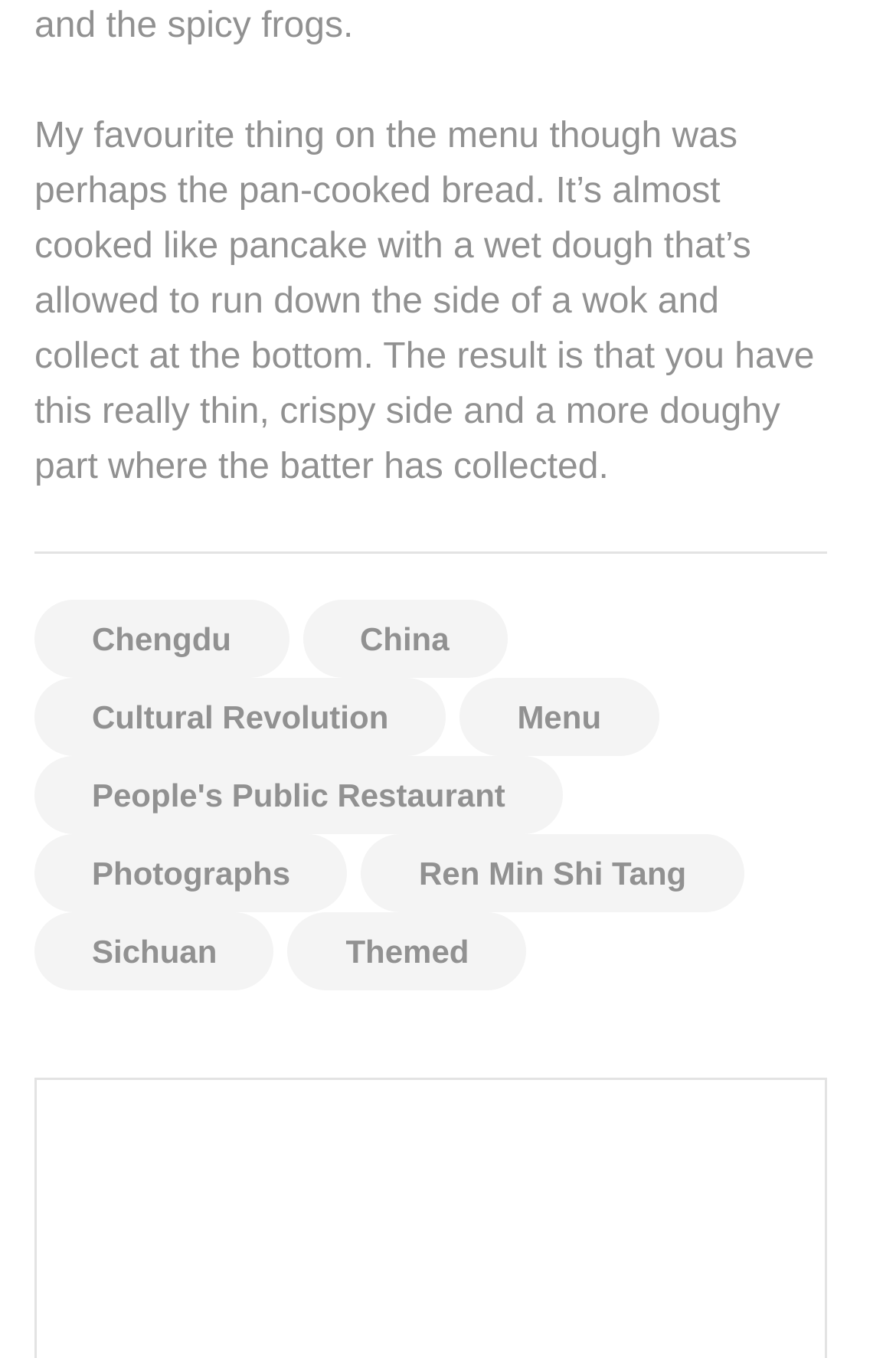Show me the bounding box coordinates of the clickable region to achieve the task as per the instruction: "Read about People's Public Restaurant".

[0.038, 0.557, 0.628, 0.614]